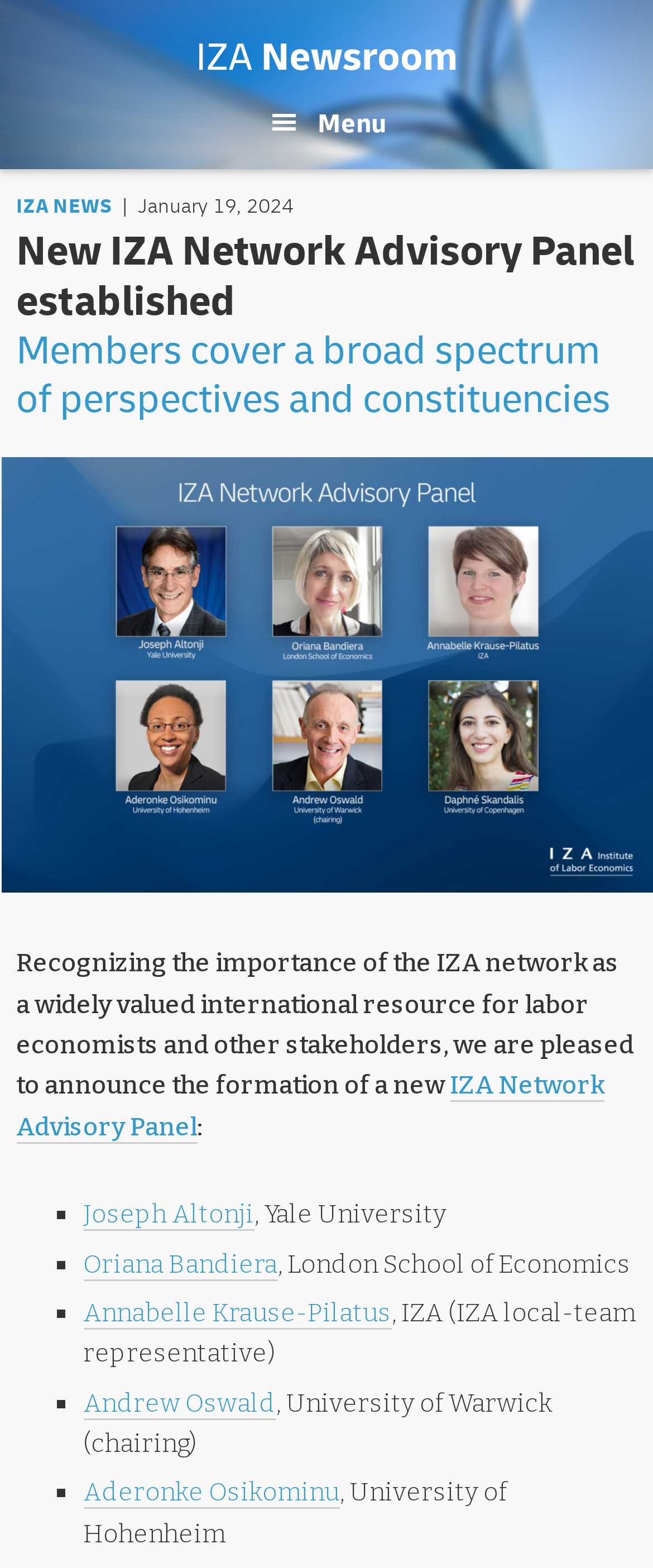Please examine the image and answer the question with a detailed explanation:
What is the date mentioned in the webpage content?

The webpage content includes a static text element with the date 'January 19, 2024', which is likely the date of the announcement or establishment of the IZA Network Advisory Panel.